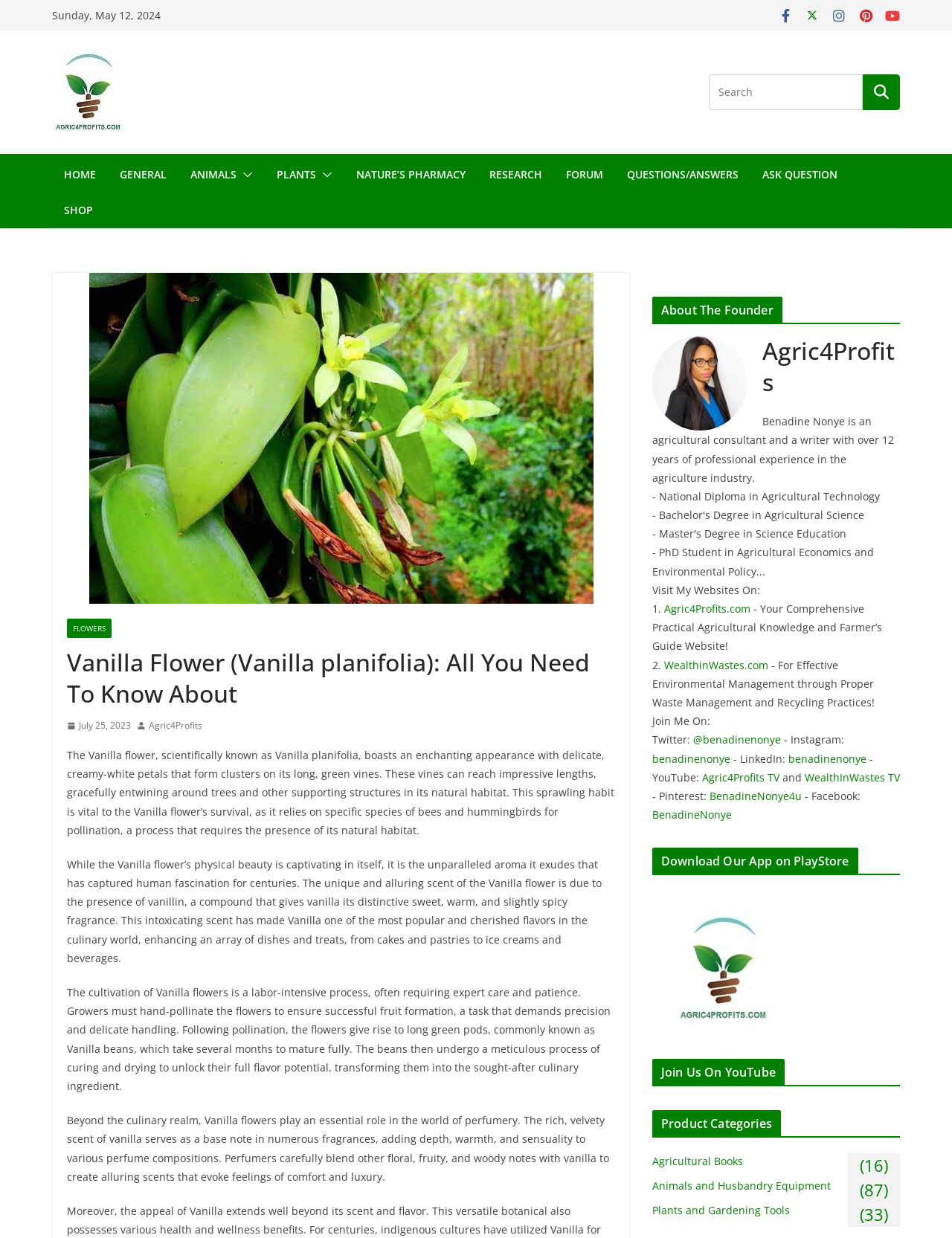Please answer the following question using a single word or phrase: 
Who is the founder of Agric4Profits?

Benadine Nonye